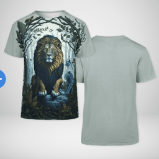Generate a detailed explanation of the scene depicted in the image.

The image showcases a stylish t-shirt featuring a striking graphic design of a lion sitting majestically amidst a forest backdrop. The lion, adorned in rich details and vibrant colors, is surrounded by stylized foliage, creating an eye-catching contrast against the light gray fabric of the shirt. The t-shirt has a modern cut with a front and back view, emphasizing its artistic print on one side while presenting a clean, plain look on the other. This unique design appeals to both fashion enthusiasts and animal lovers, making it a versatile addition to any wardrobe. Perfect for casual outings or as a statement piece, this shirt captures the essence of nature and wildlife artistry.